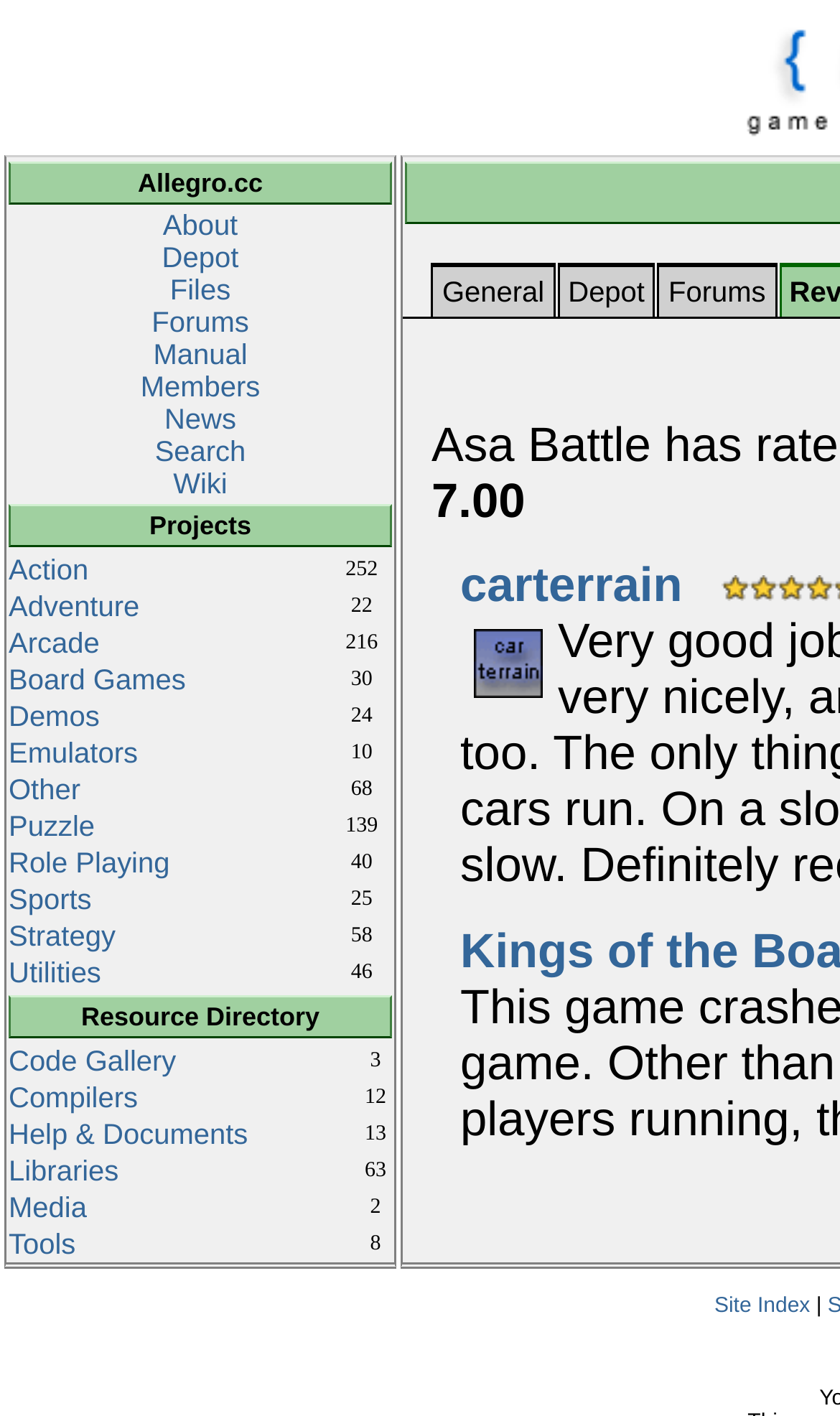How many links are in the top navigation bar?
Based on the image, answer the question with as much detail as possible.

I counted the number of links in the top navigation bar, and there are 9 links: About, Depot, Files, Forums, Manual, Members, News, Search, and Wiki.